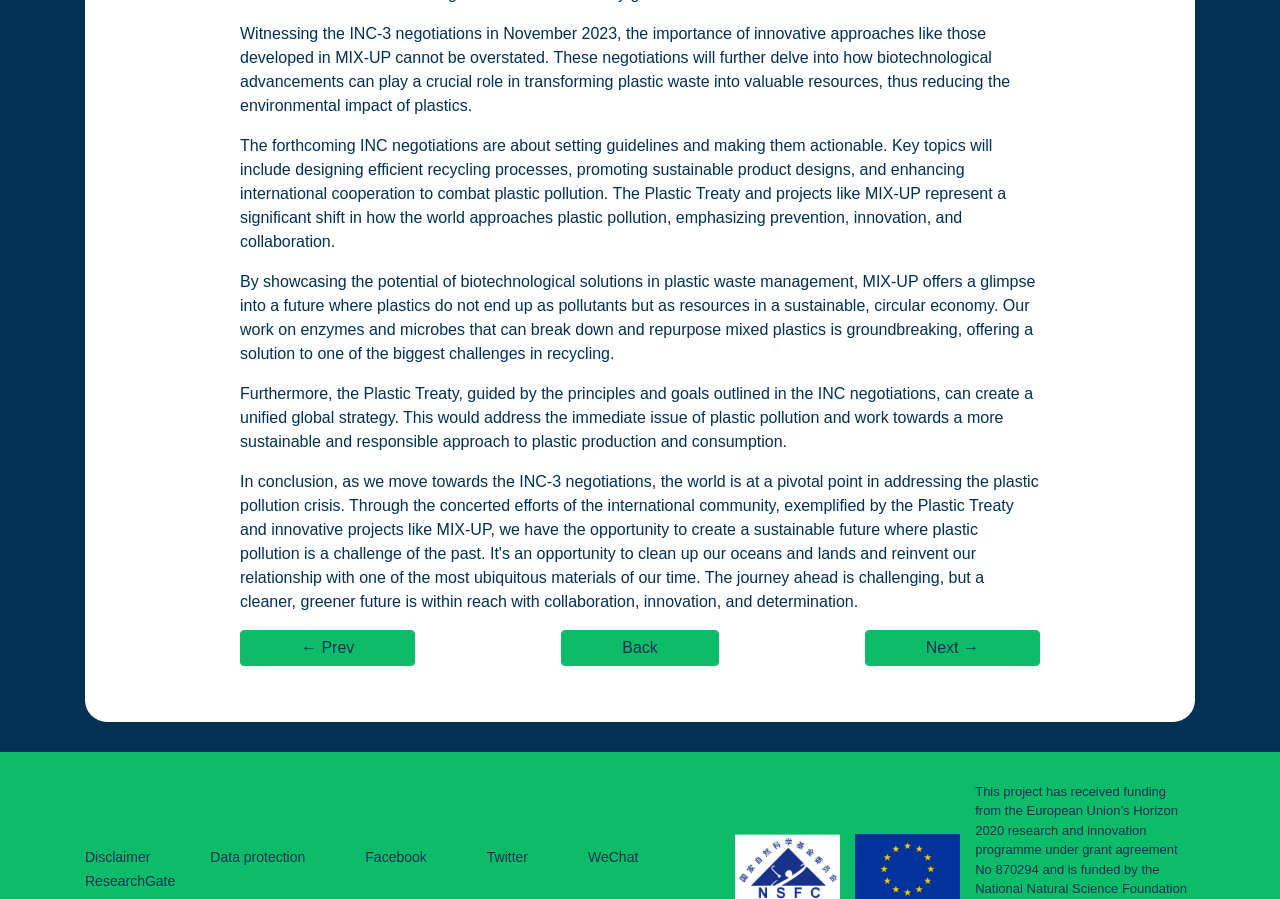Please answer the following question using a single word or phrase: 
What is the purpose of the INC negotiations?

Setting guidelines